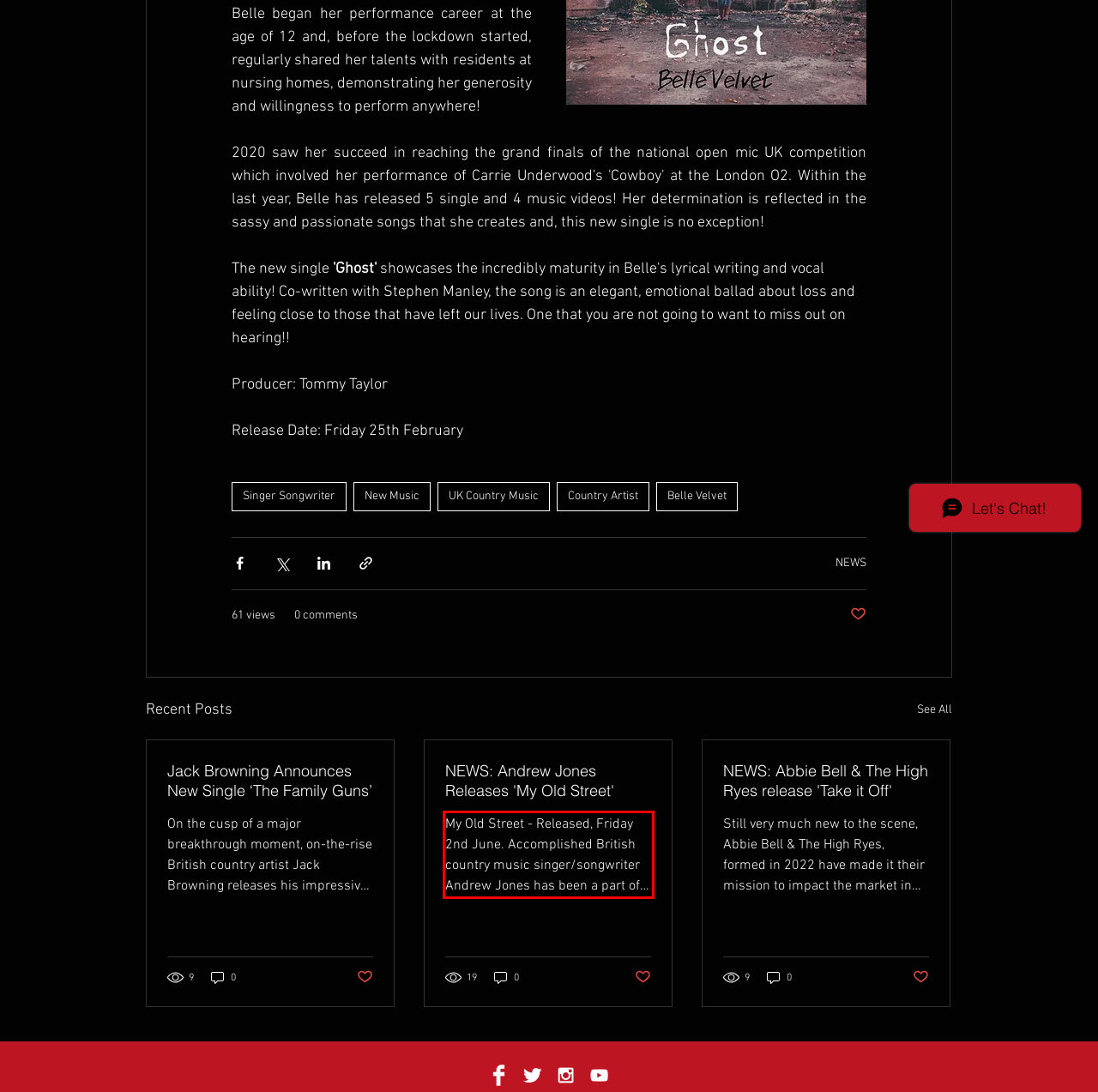Please perform OCR on the text content within the red bounding box that is highlighted in the provided webpage screenshot.

My Old Street - Released, Friday 2nd June. Accomplished British country music singer/songwriter Andrew Jones has been a part of the UK scene for well over a decade having first fronted rock crossover